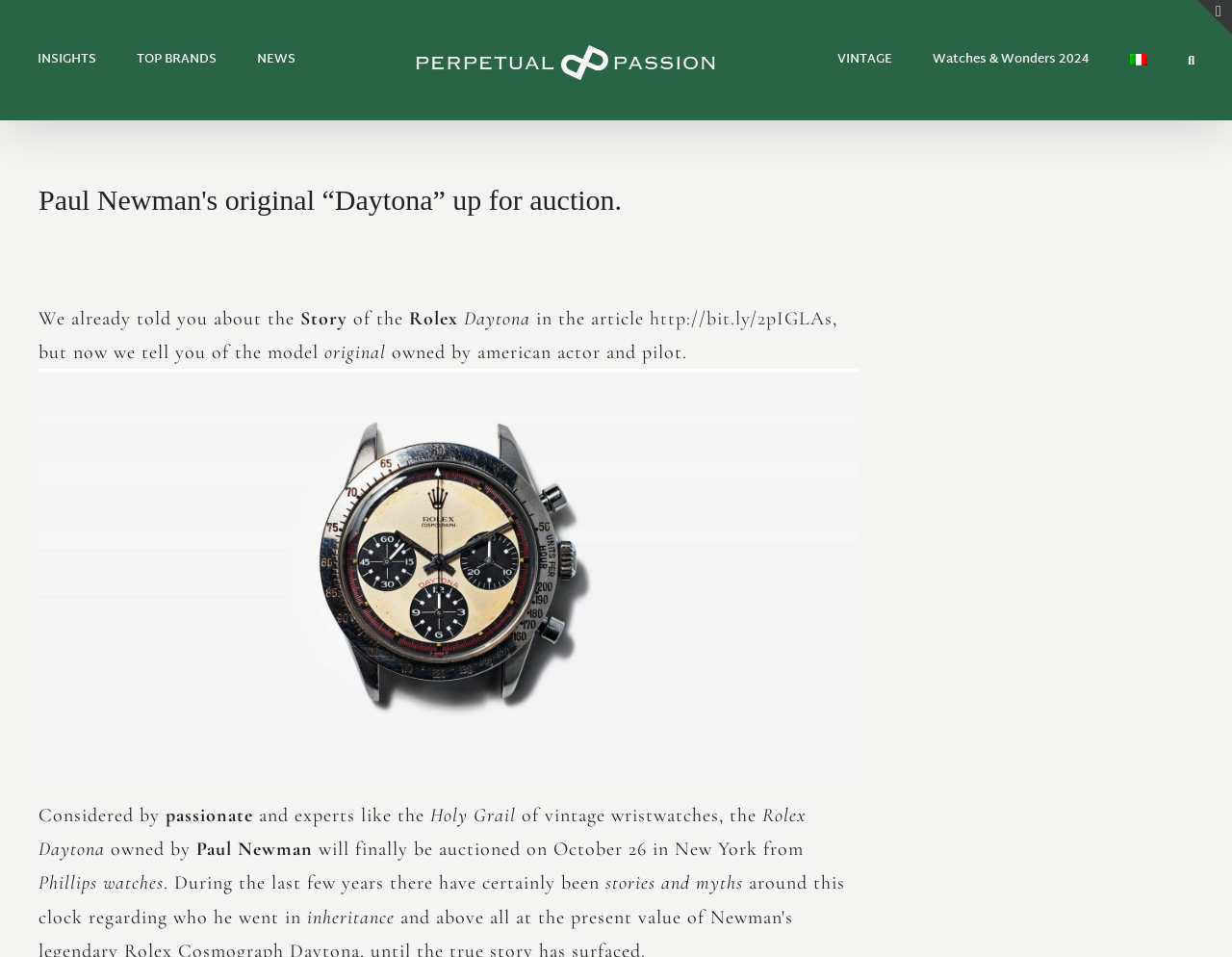What is the name of the event where the Rolex Daytona will be auctioned?
Provide a detailed answer to the question using information from the image.

Although the event name is not directly mentioned in the text, the link 'Watches & Wonders 2024' is present in the navigation menu, and it is likely that the auction will take place during this event.